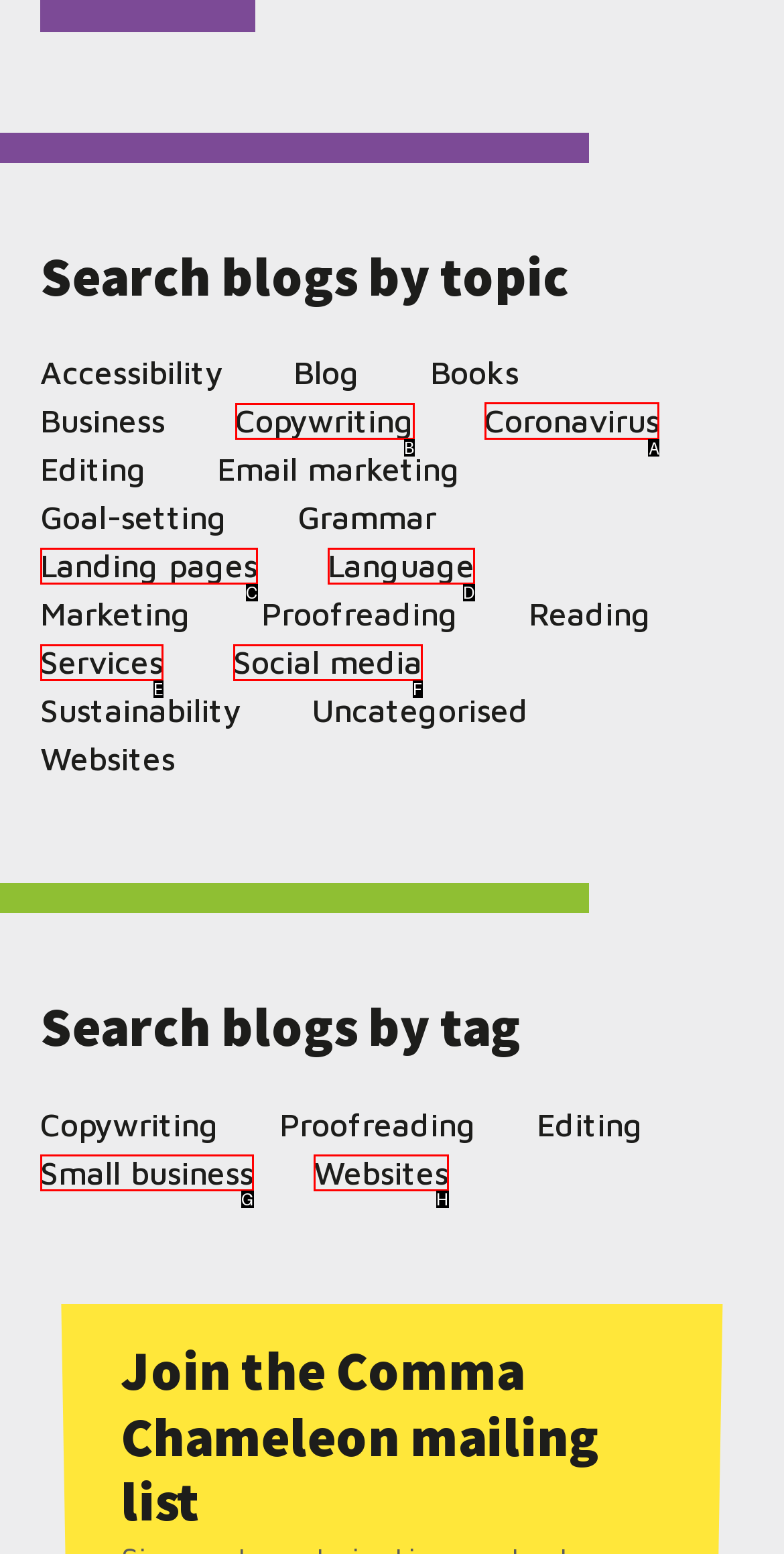Tell me which option I should click to complete the following task: Read about Coronavirus
Answer with the option's letter from the given choices directly.

A